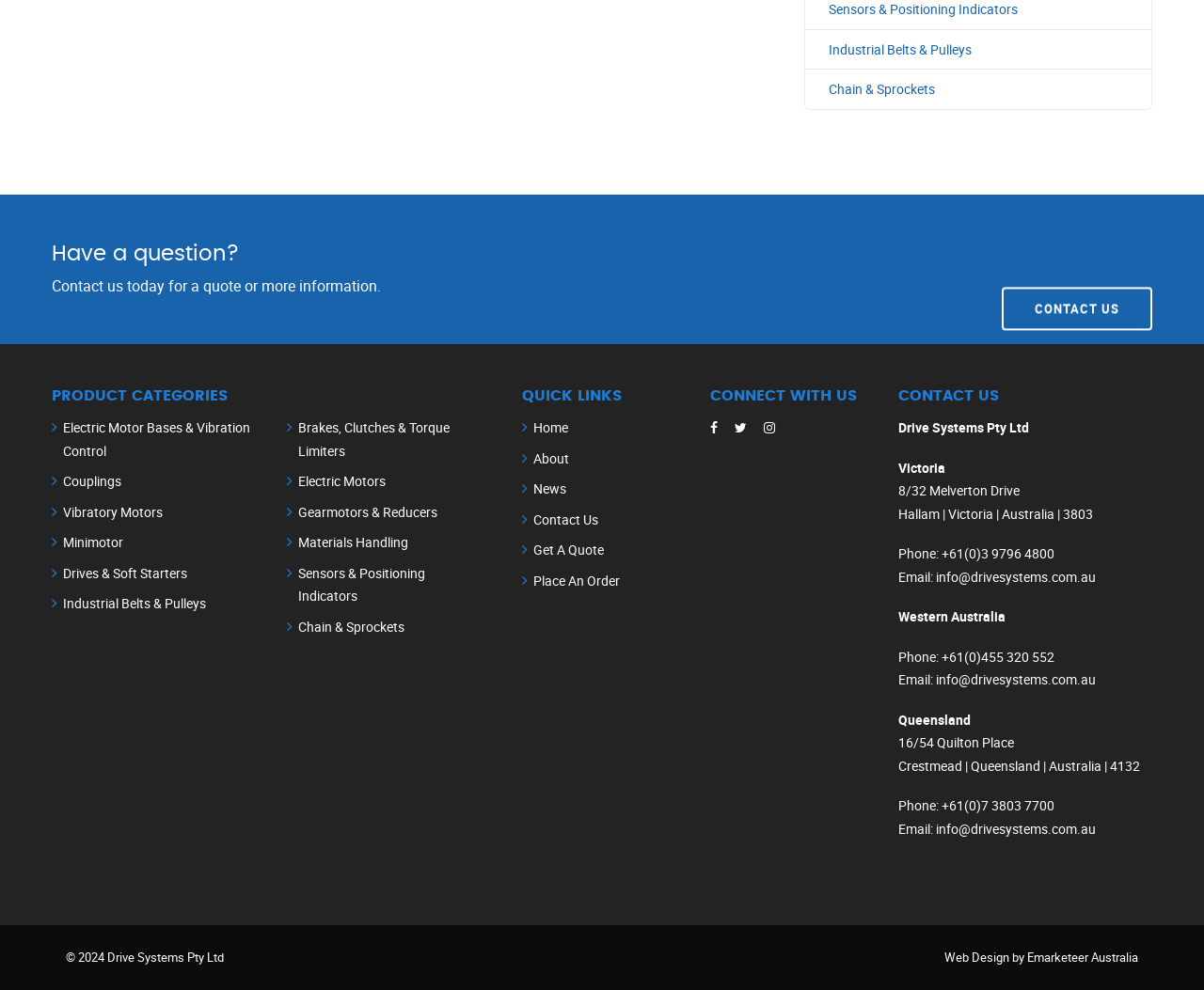Could you find the bounding box coordinates of the clickable area to complete this instruction: "View news"?

[0.443, 0.485, 0.47, 0.503]